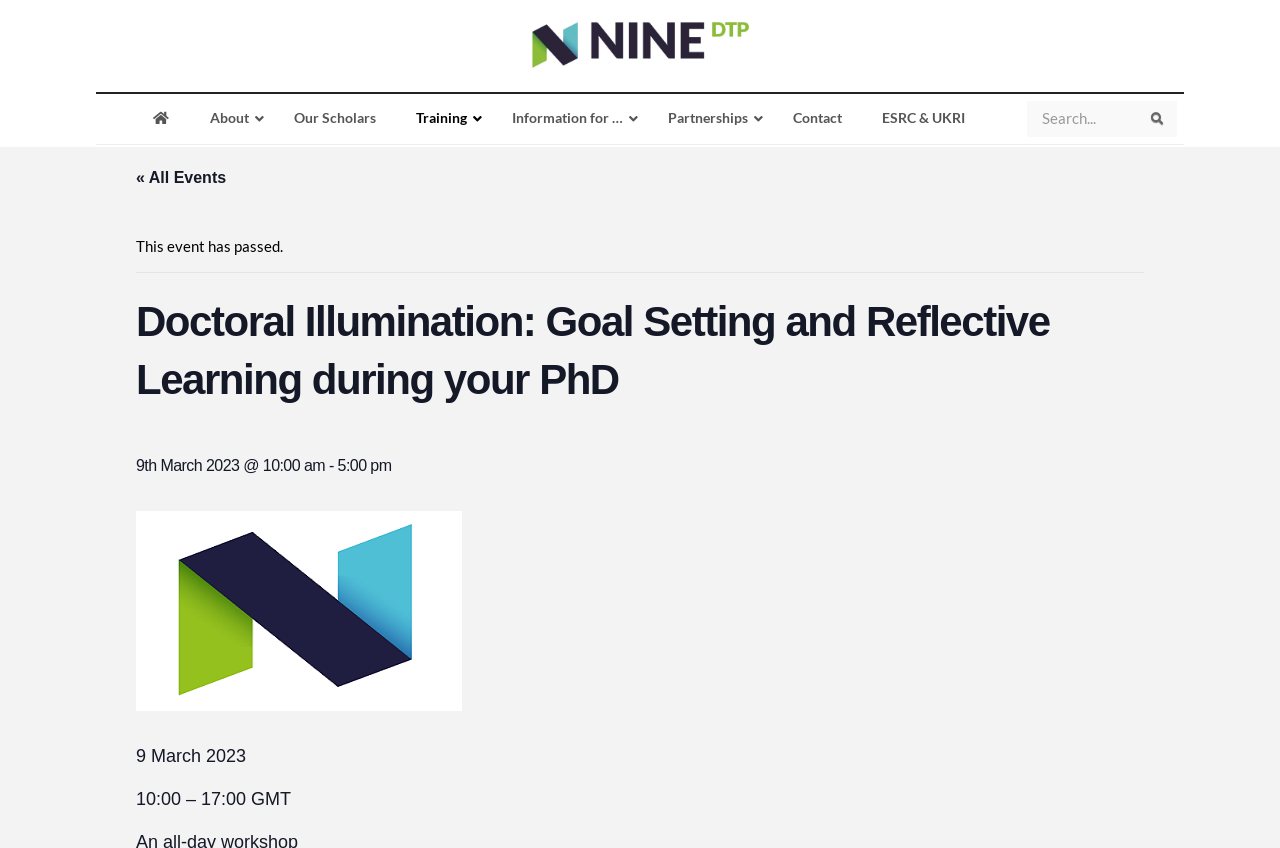Look at the image and write a detailed answer to the question: 
Is there a search function on the page?

I found a search function on the page by looking at the search element with a textbox and a button labeled 'Search'.